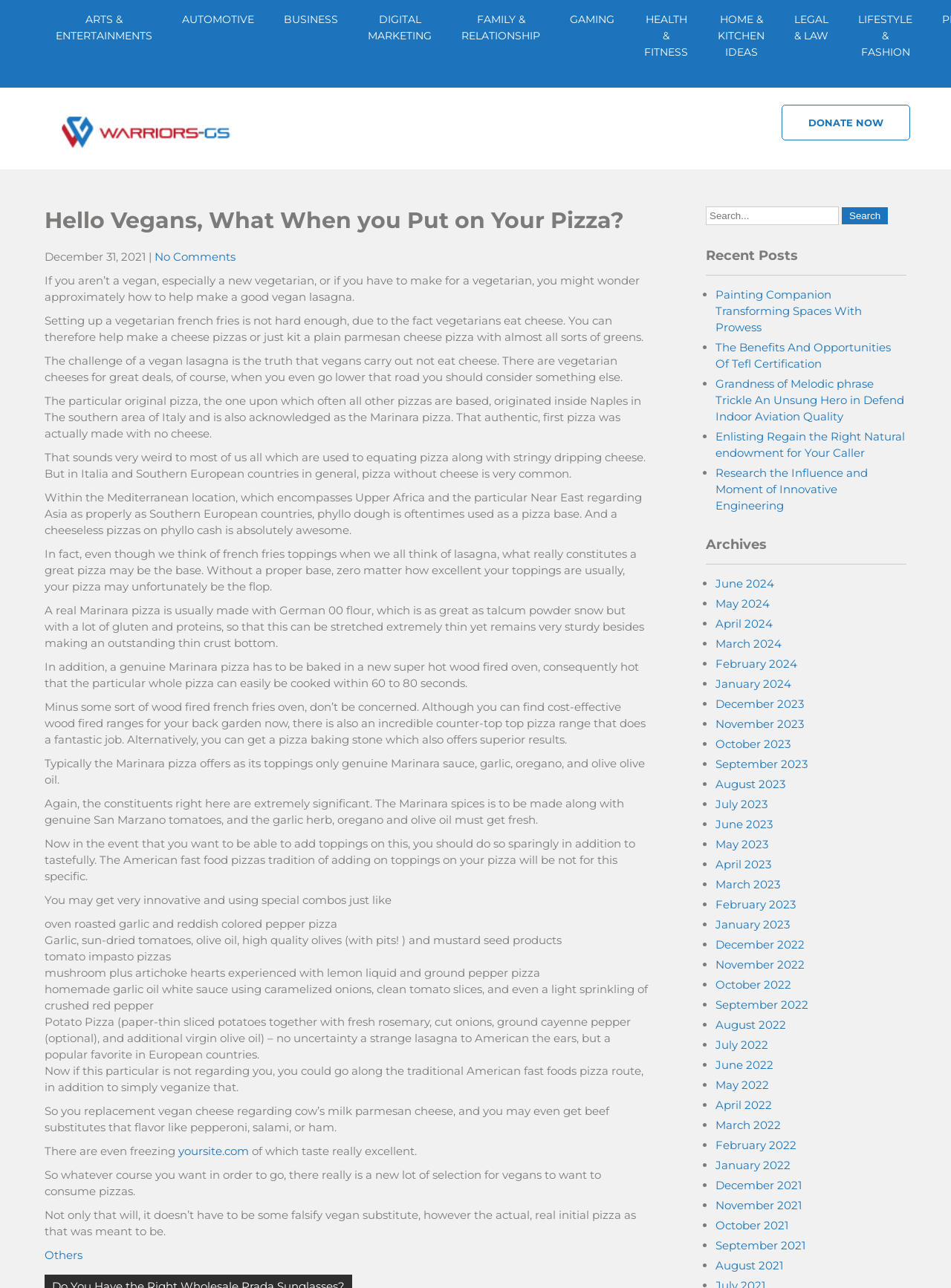Provide a one-word or short-phrase response to the question:
What is the topic of the article?

Vegan pizza